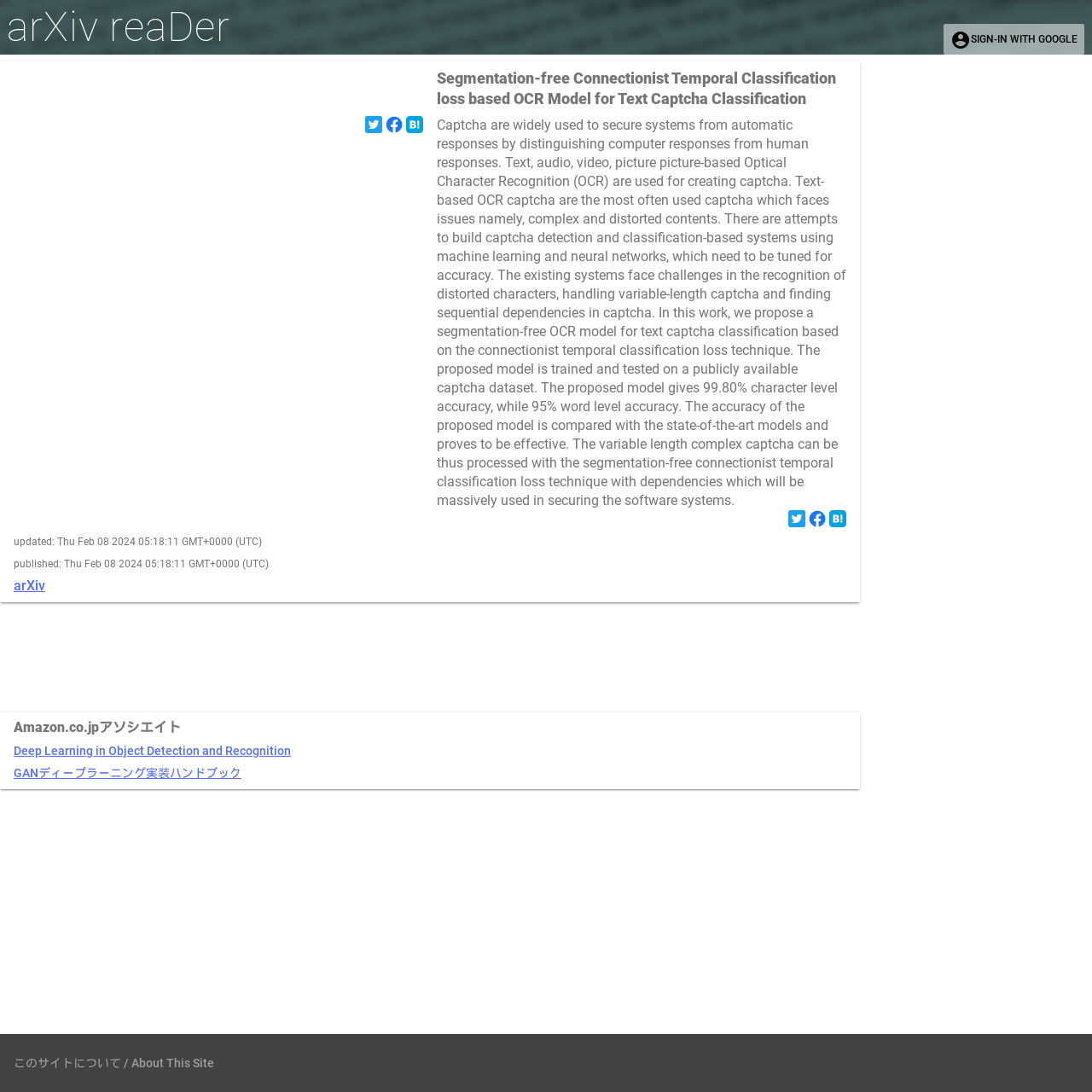What is the title of the research paper?
Using the image, elaborate on the answer with as much detail as possible.

I found the title of the research paper by looking at the StaticText element with the bounding box coordinates [0.4, 0.063, 0.766, 0.098] which contains the text 'Segmentation-free Connectionist Temporal Classification loss based OCR Model for Text Captcha Classification'.